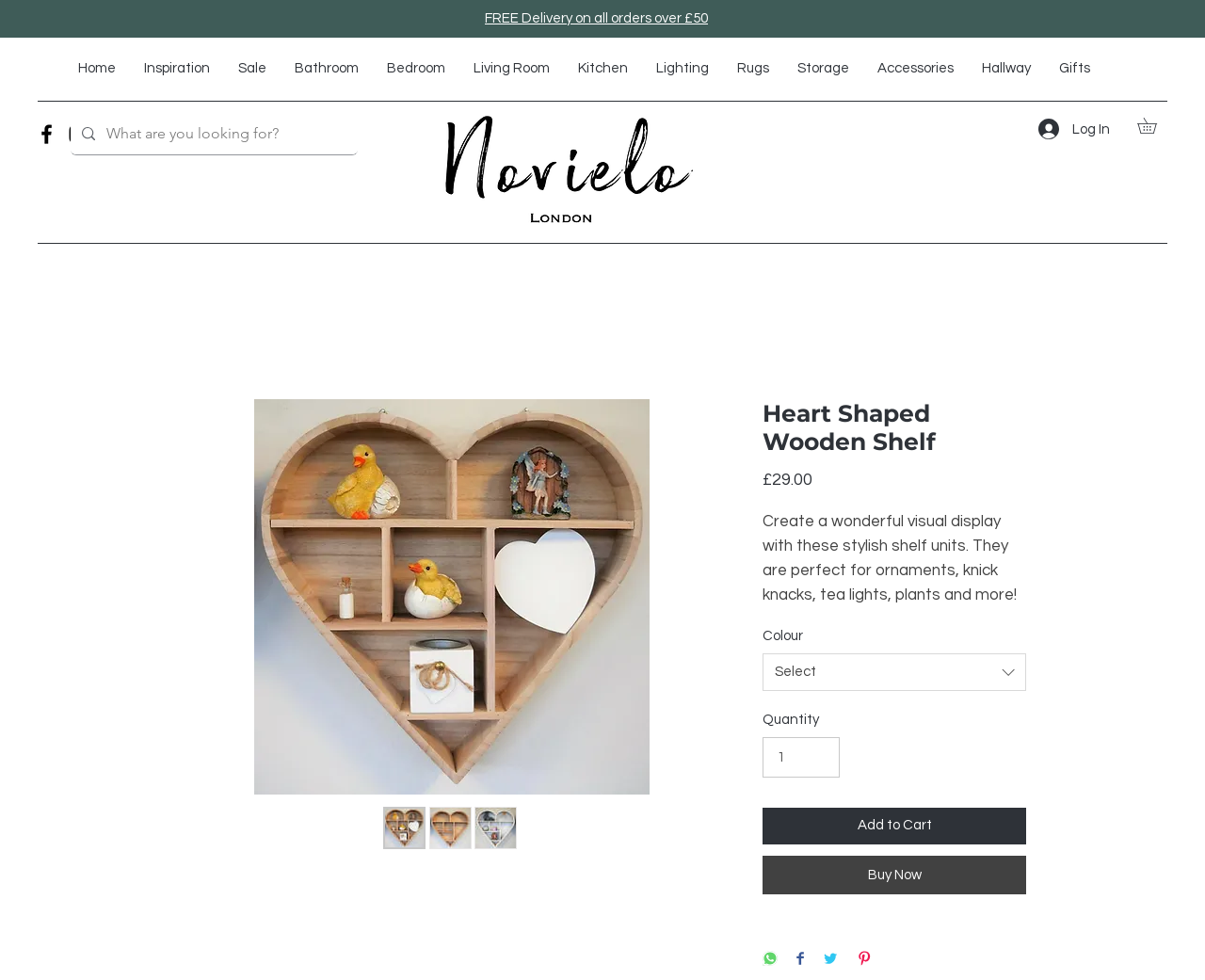From the element description Add to Cart, predict the bounding box coordinates of the UI element. The coordinates must be specified in the format (top-left x, top-left y, bottom-right x, bottom-right y) and should be within the 0 to 1 range.

[0.633, 0.824, 0.852, 0.861]